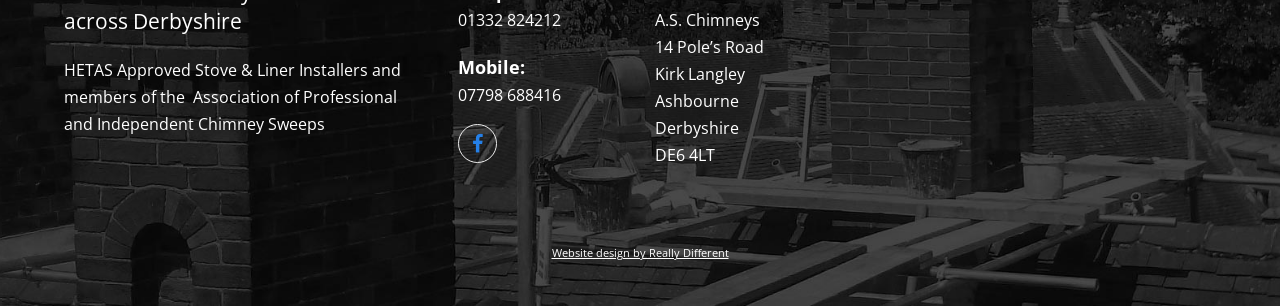Provide the bounding box coordinates for the specified HTML element described in this description: "Facebook". The coordinates should be four float numbers ranging from 0 to 1, in the format [left, top, right, bottom].

[0.358, 0.406, 0.388, 0.533]